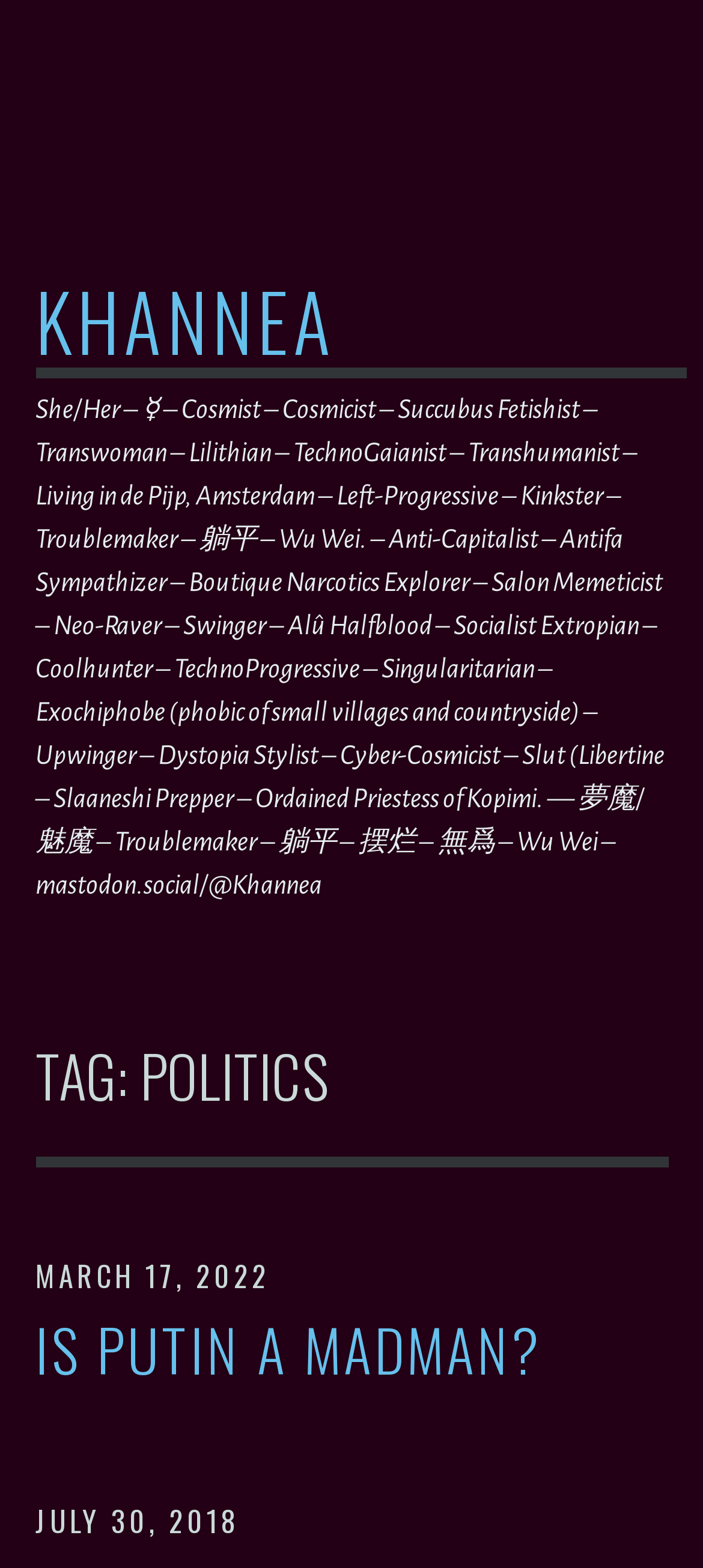What is the title of the first article?
Ensure your answer is thorough and detailed.

The title of the first article is mentioned in the link 'IS PUTIN A MADMAN?' which is a subheading under the article section.